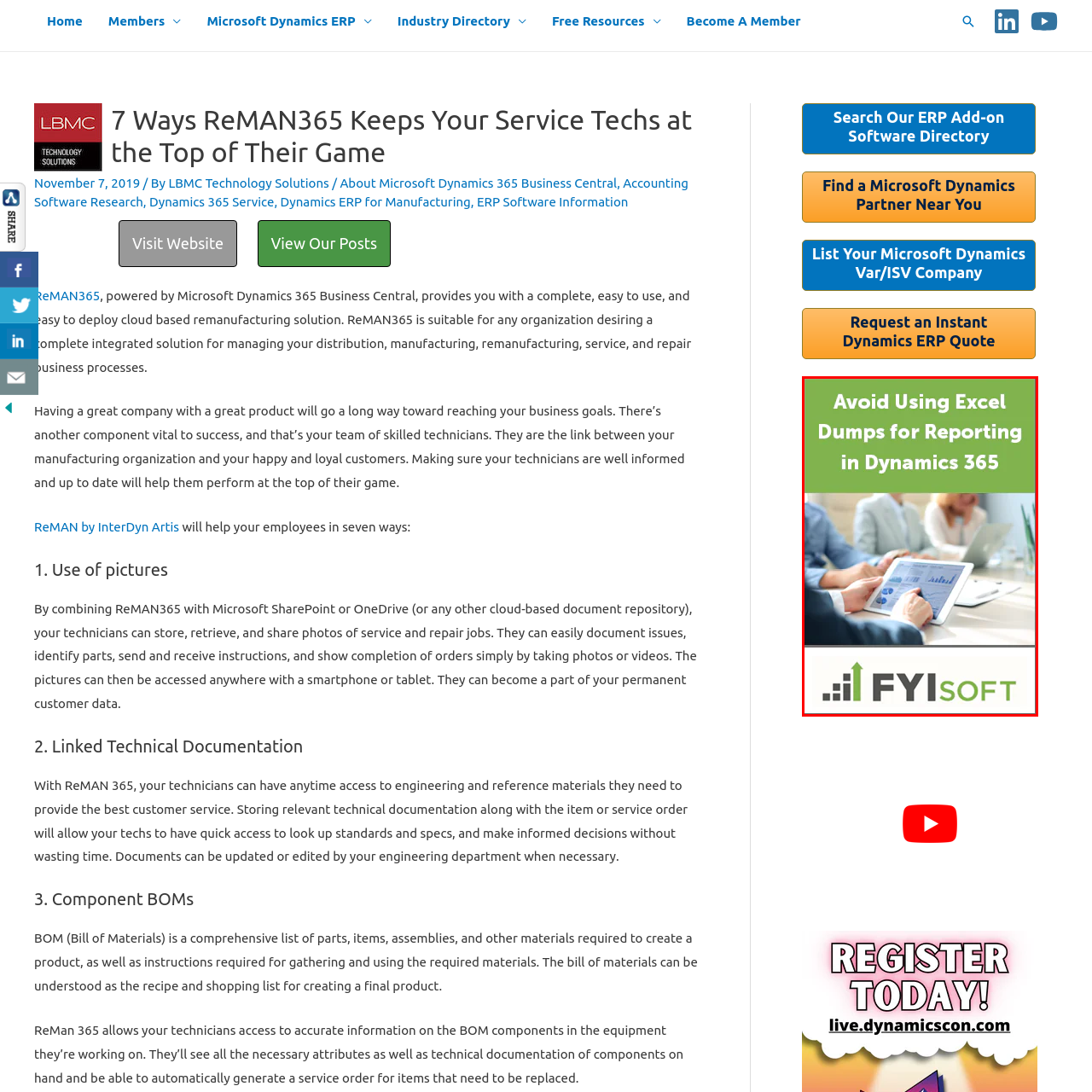Describe the features and objects visible in the red-framed section of the image in detail.

The image features a professional scene emphasizing the importance of streamlined reporting in Dynamics 365. It displays a person reviewing digital analytics on a tablet, illustrating the message: "Avoid Using Excel Dumps for Reporting in Dynamics 365." This text is prominently placed above the image. Below, the FYIsoft logo is featured, signifying their commitment to providing efficient reporting solutions. The overall design encourages businesses to optimize their Dynamics 365 reporting processes, highlighting a digital-first approach to data management.